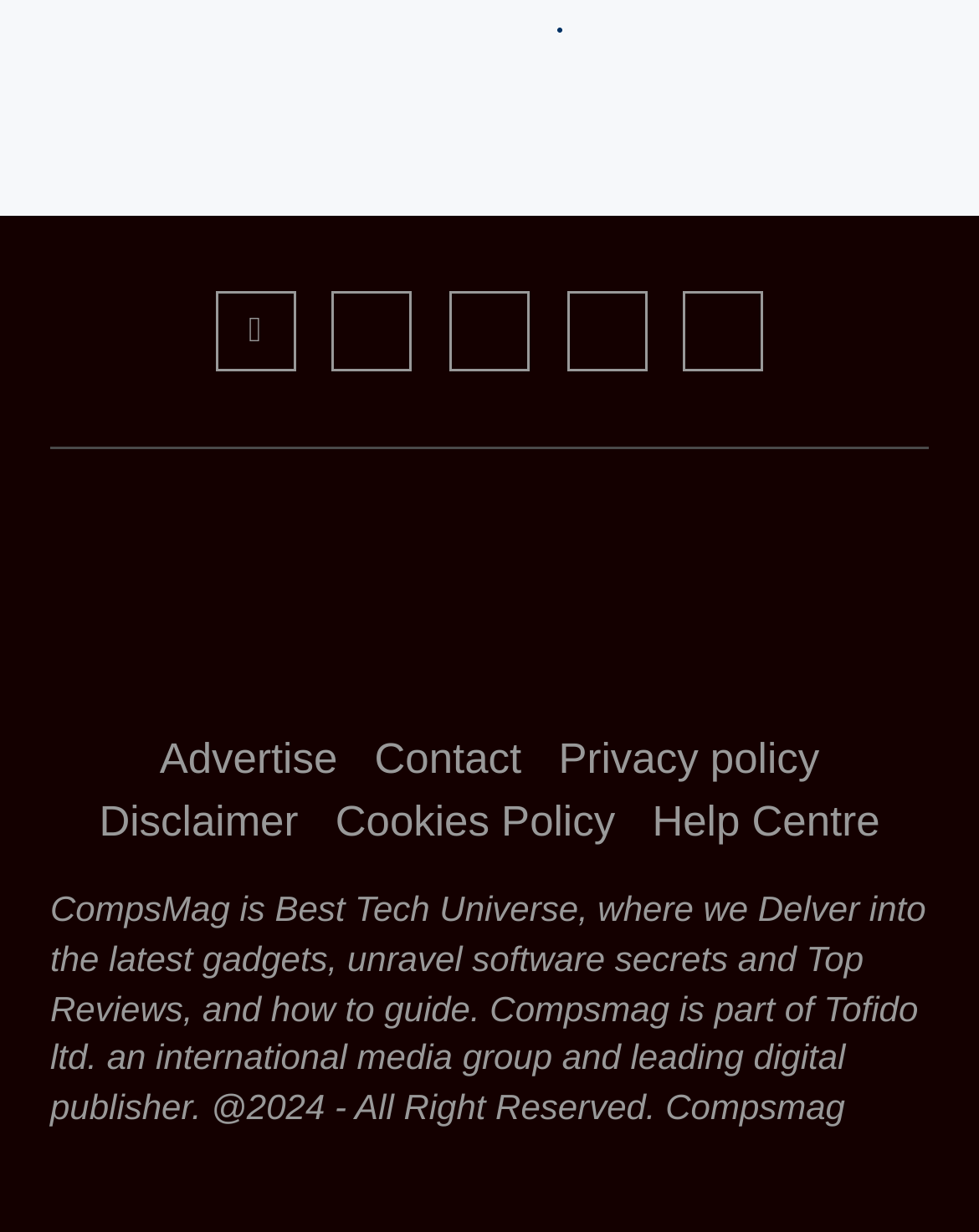Answer the following inquiry with a single word or phrase:
What is the copyright year of CompsMag?

2024